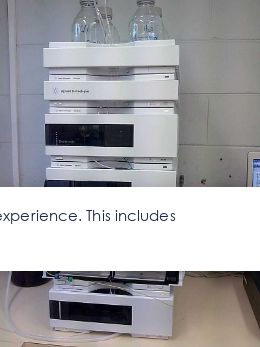What are the plastic bottles likely to contain?
Based on the image, give a one-word or short phrase answer.

Solvents